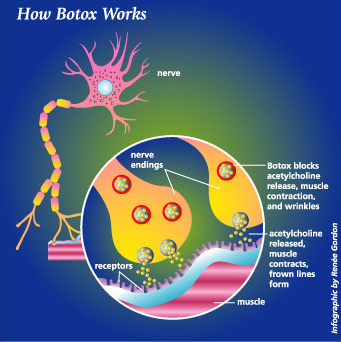Who is credited with creating the illustration?
Answer the question with just one word or phrase using the image.

Renee Gordon